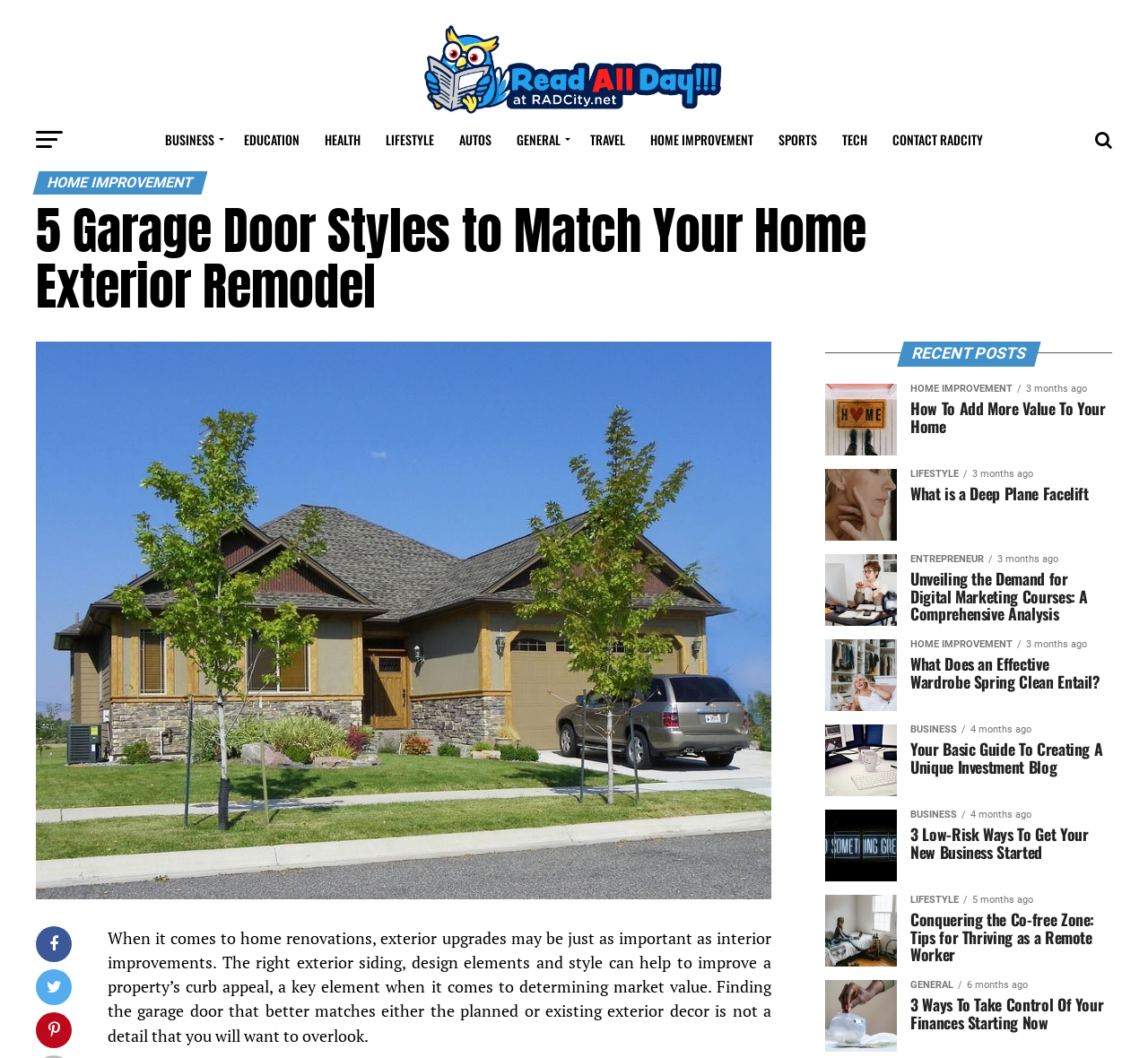What is the category of the webpage?
Using the information presented in the image, please offer a detailed response to the question.

I determined the category of the webpage by looking at the header section, which contains a heading element with the text 'HOME IMPROVEMENT'. This suggests that the webpage is related to home improvement topics.